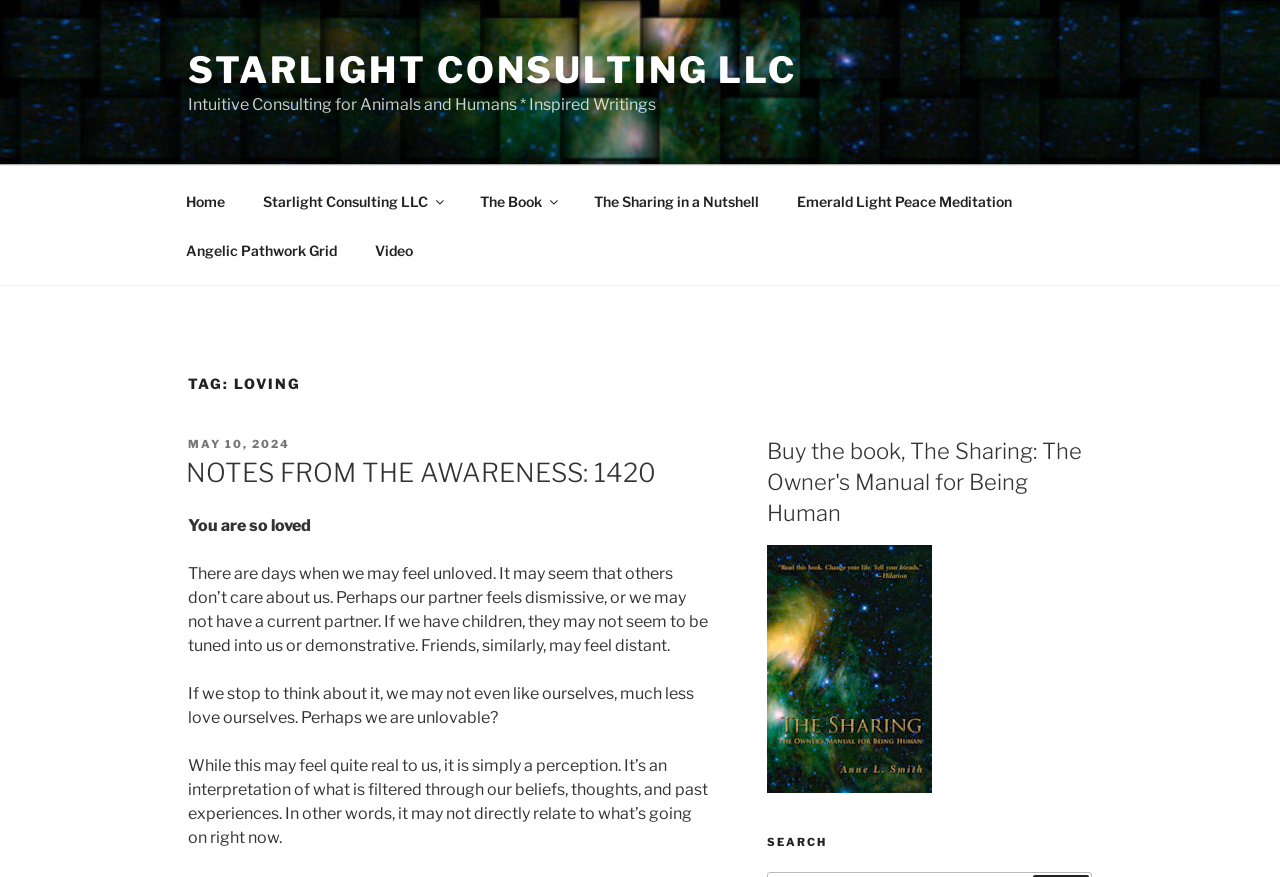What is the theme of the article with the tag 'LOVING'?
From the screenshot, provide a brief answer in one word or phrase.

Self-love